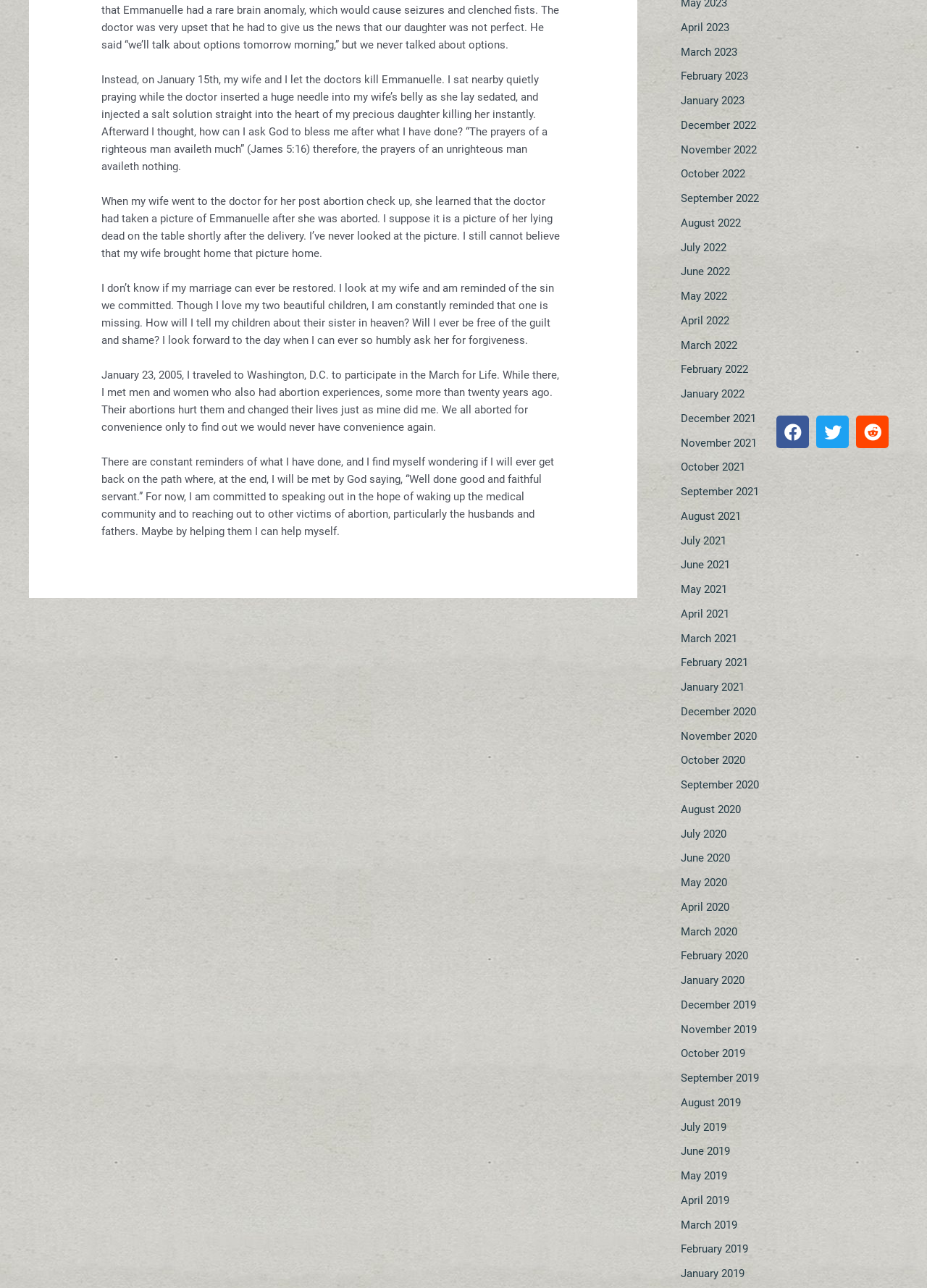Locate the UI element described as follows: "aria-label="Share on twitter"". Return the bounding box coordinates as four float numbers between 0 and 1 in the order [left, top, right, bottom].

[0.88, 0.323, 0.916, 0.348]